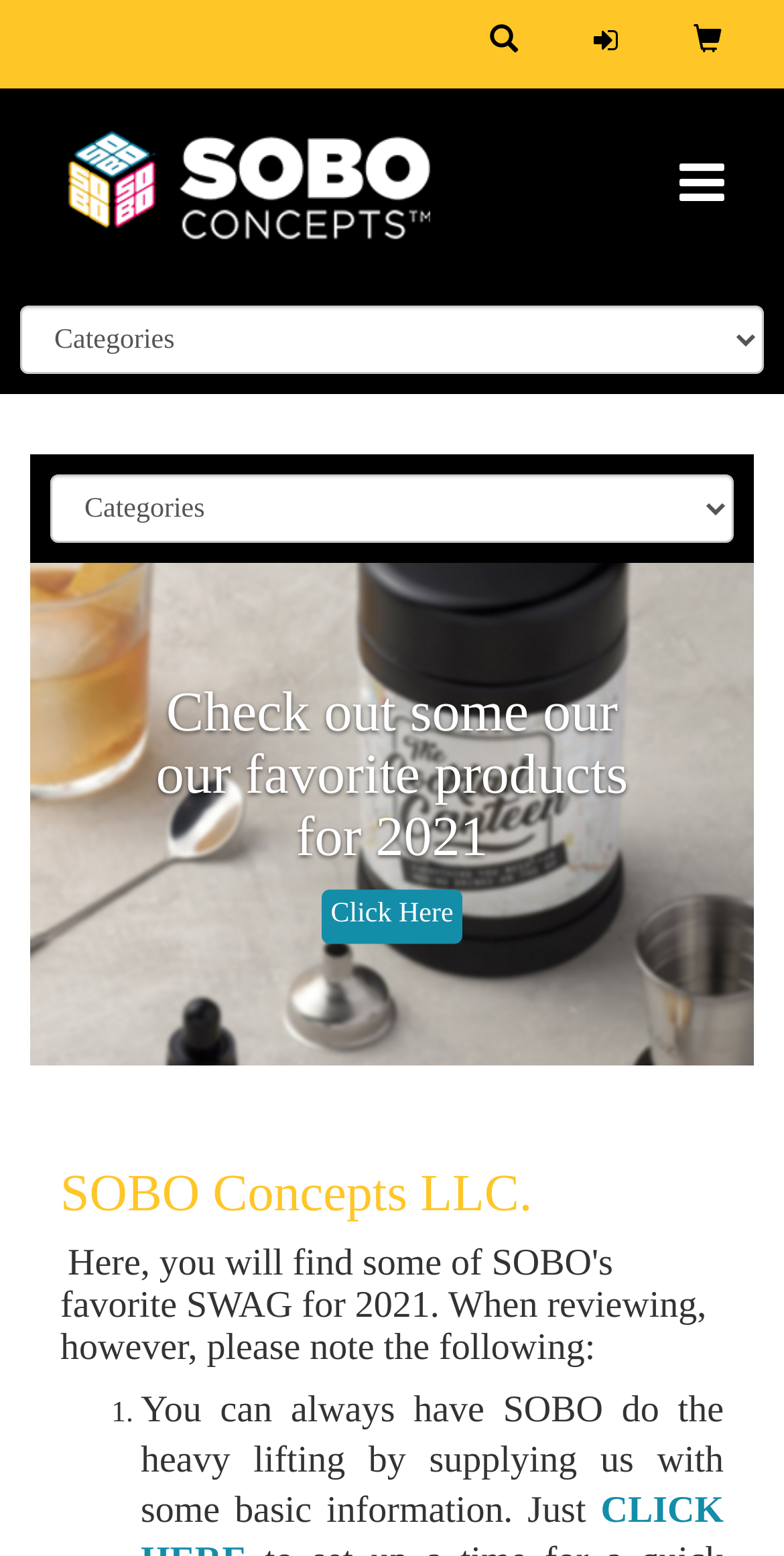Determine the bounding box coordinates of the clickable region to follow the instruction: "Toggle navigation menu".

[0.839, 0.088, 0.952, 0.152]